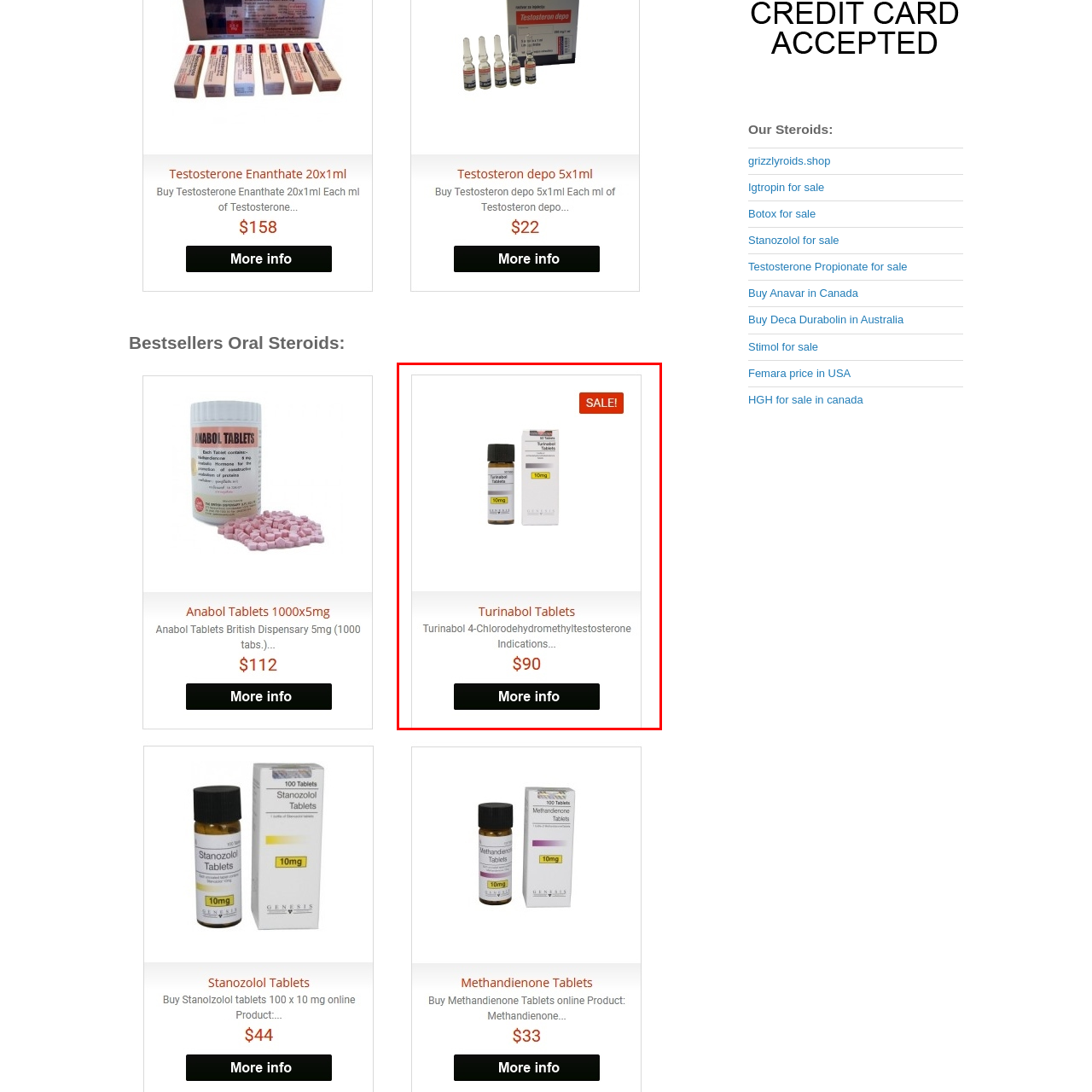What is the purpose of the 'More info' button? Look at the image outlined by the red bounding box and provide a succinct answer in one word or a brief phrase.

To learn more about the product